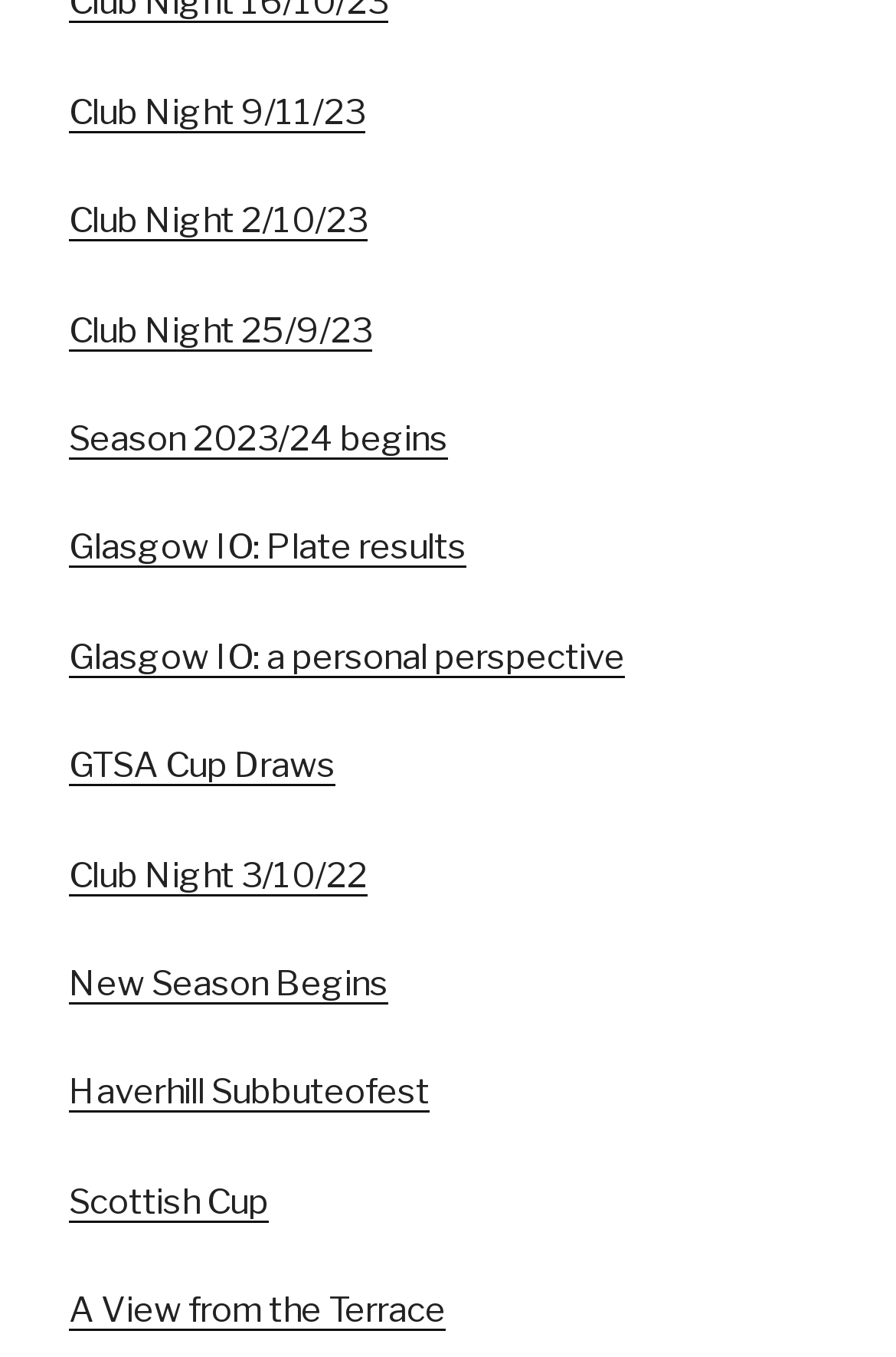What is the topic of the link 'Glasgow IO: a personal perspective'?
Utilize the image to construct a detailed and well-explained answer.

I looked at the link 'Glasgow IO: a personal perspective' which has a bounding box coordinate of [0.077, 0.469, 0.697, 0.499]. The topic of this link appears to be 'Glasgow IO', which is likely an event or tournament.